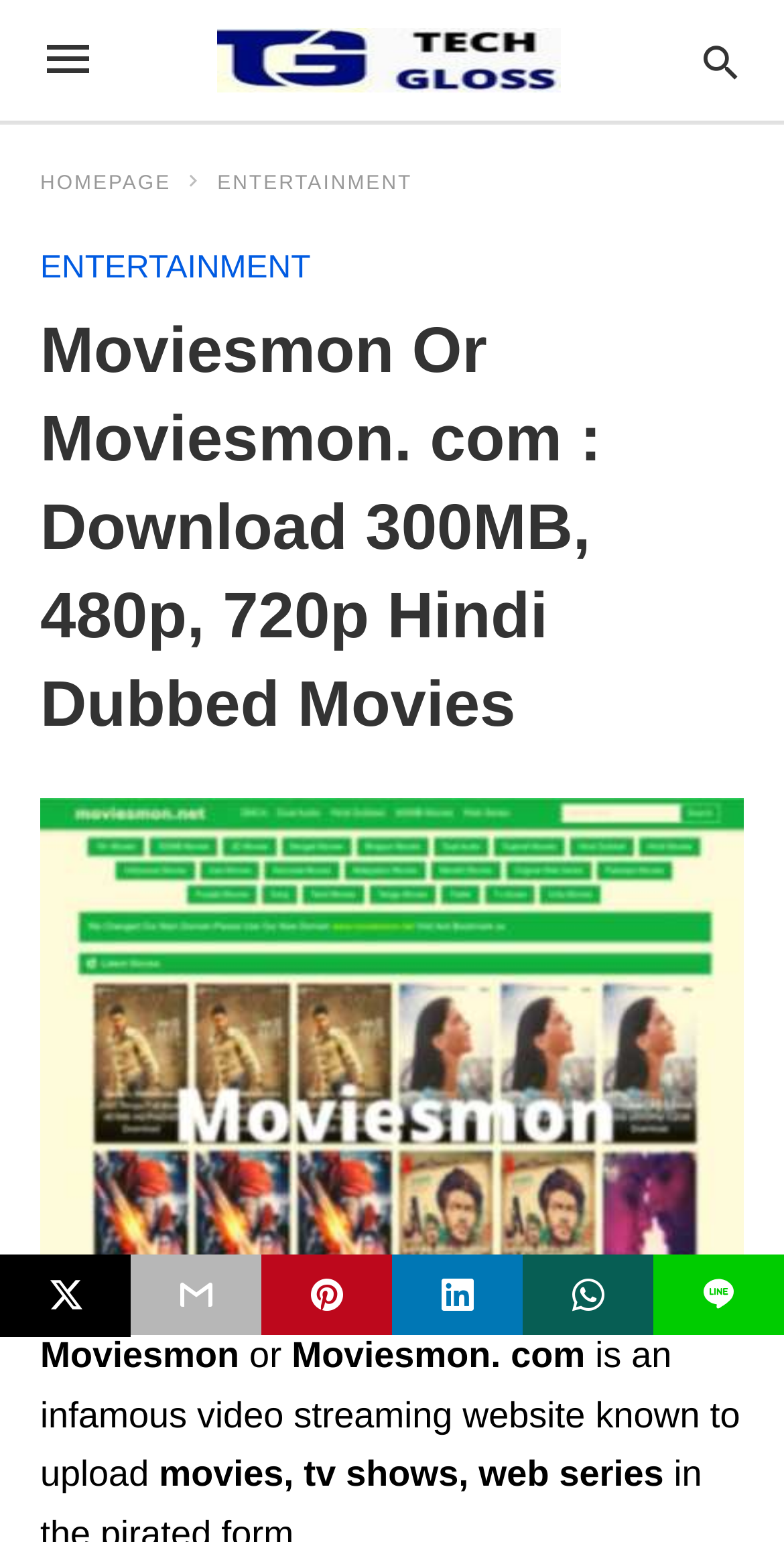Determine the bounding box coordinates of the clickable area required to perform the following instruction: "visit the homepage". The coordinates should be represented as four float numbers between 0 and 1: [left, top, right, bottom].

[0.051, 0.112, 0.264, 0.126]